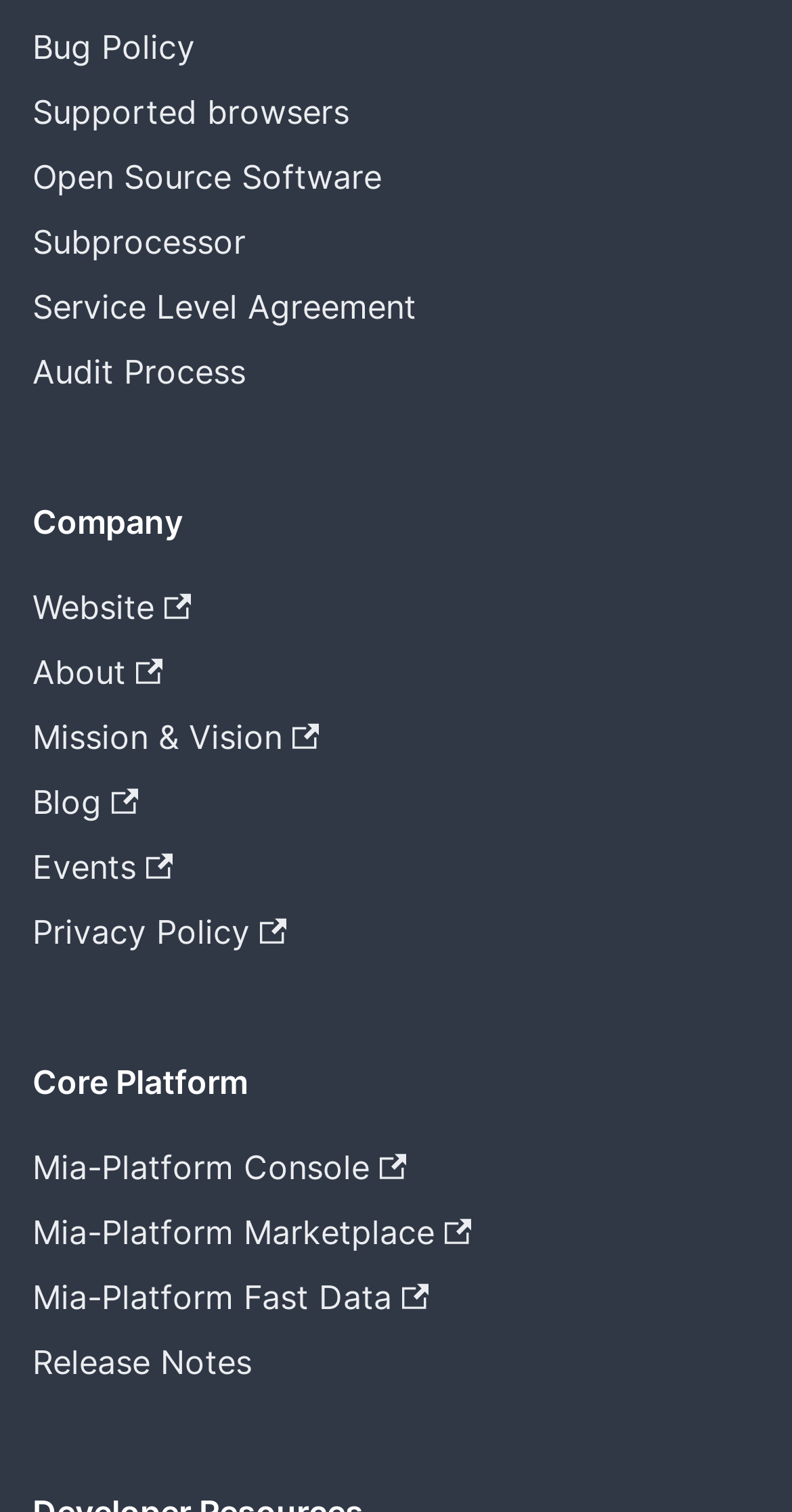Using the provided element description, identify the bounding box coordinates as (top-left x, top-left y, bottom-right x, bottom-right y). Ensure all values are between 0 and 1. Description: Service Level Agreement

[0.041, 0.181, 0.959, 0.224]